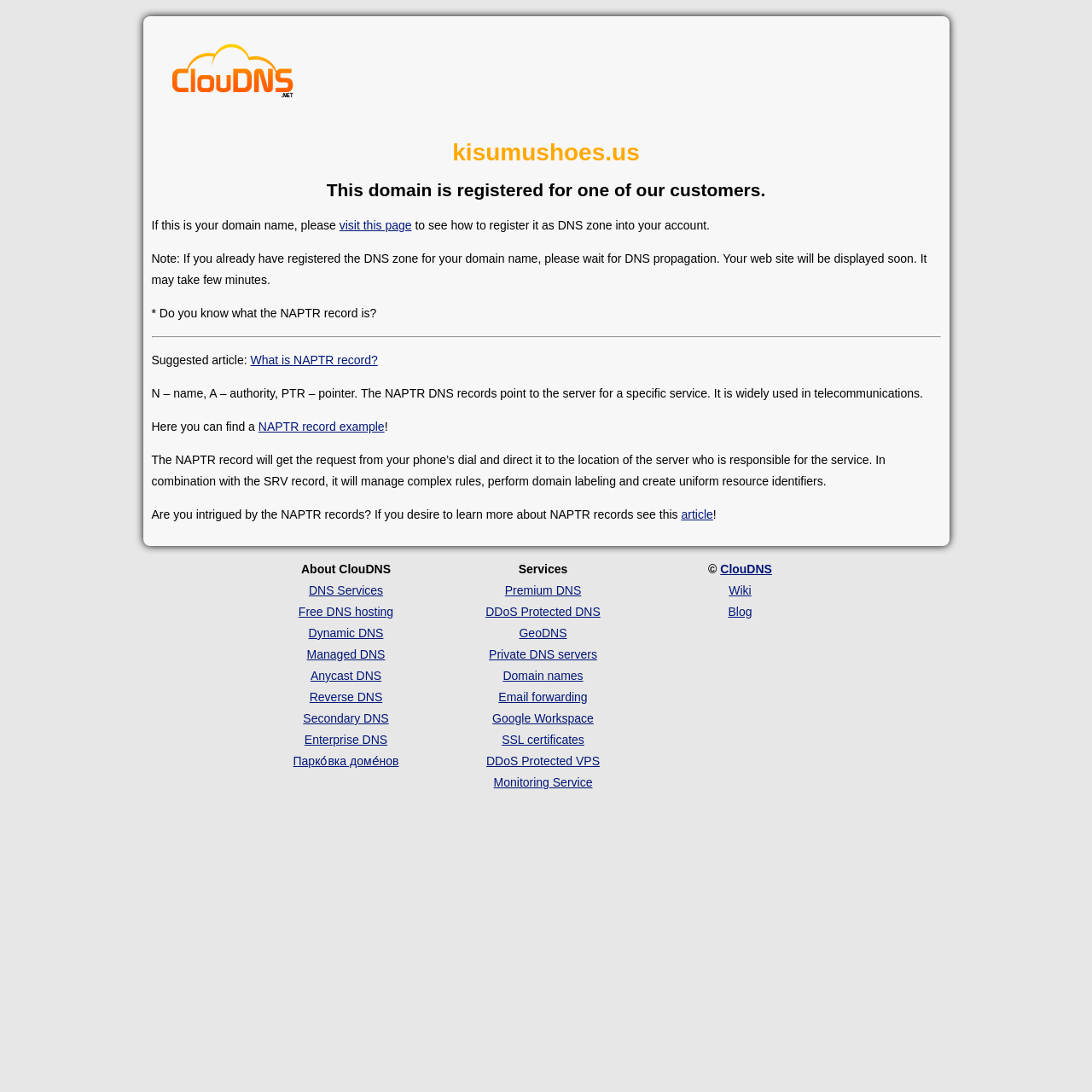Determine the coordinates of the bounding box for the clickable area needed to execute this instruction: "learn about NAPTR record example".

[0.237, 0.384, 0.352, 0.397]